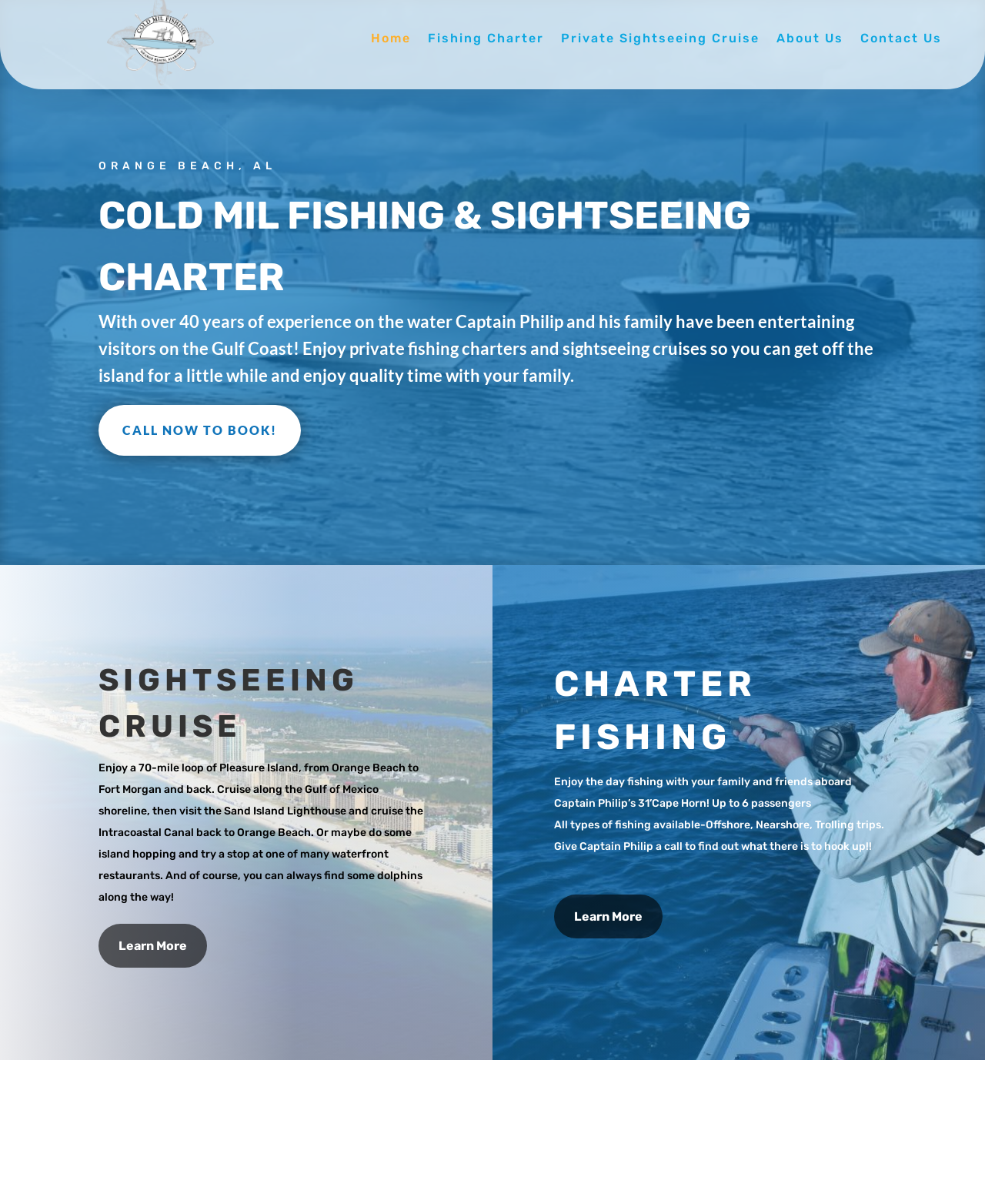Please provide the bounding box coordinates for the element that needs to be clicked to perform the following instruction: "Meet the Captains". The coordinates should be given as four float numbers between 0 and 1, i.e., [left, top, right, bottom].

[0.521, 0.905, 0.646, 0.919]